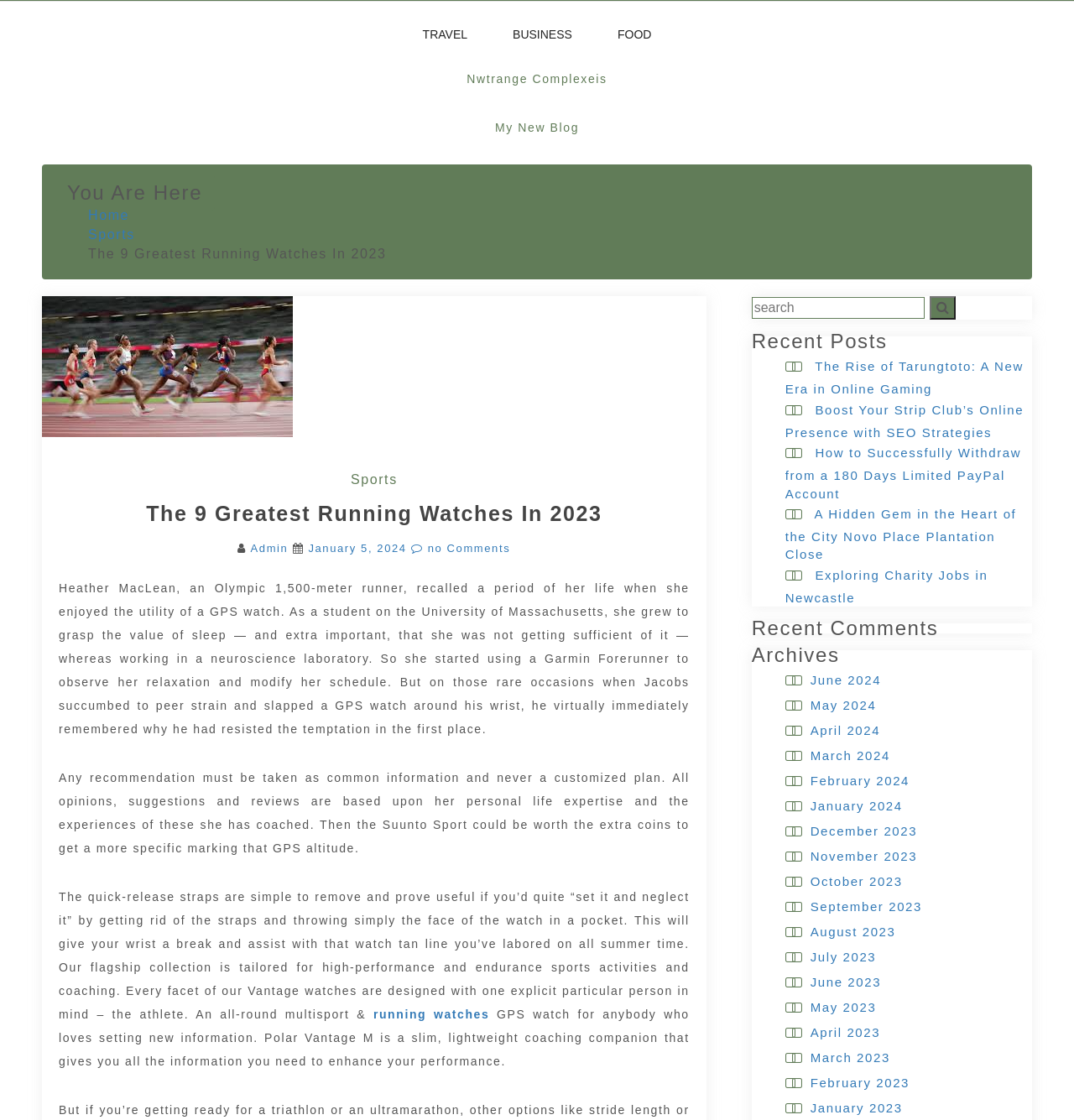Determine the bounding box coordinates of the clickable element necessary to fulfill the instruction: "Search for something". Provide the coordinates as four float numbers within the 0 to 1 range, i.e., [left, top, right, bottom].

[0.7, 0.264, 0.961, 0.286]